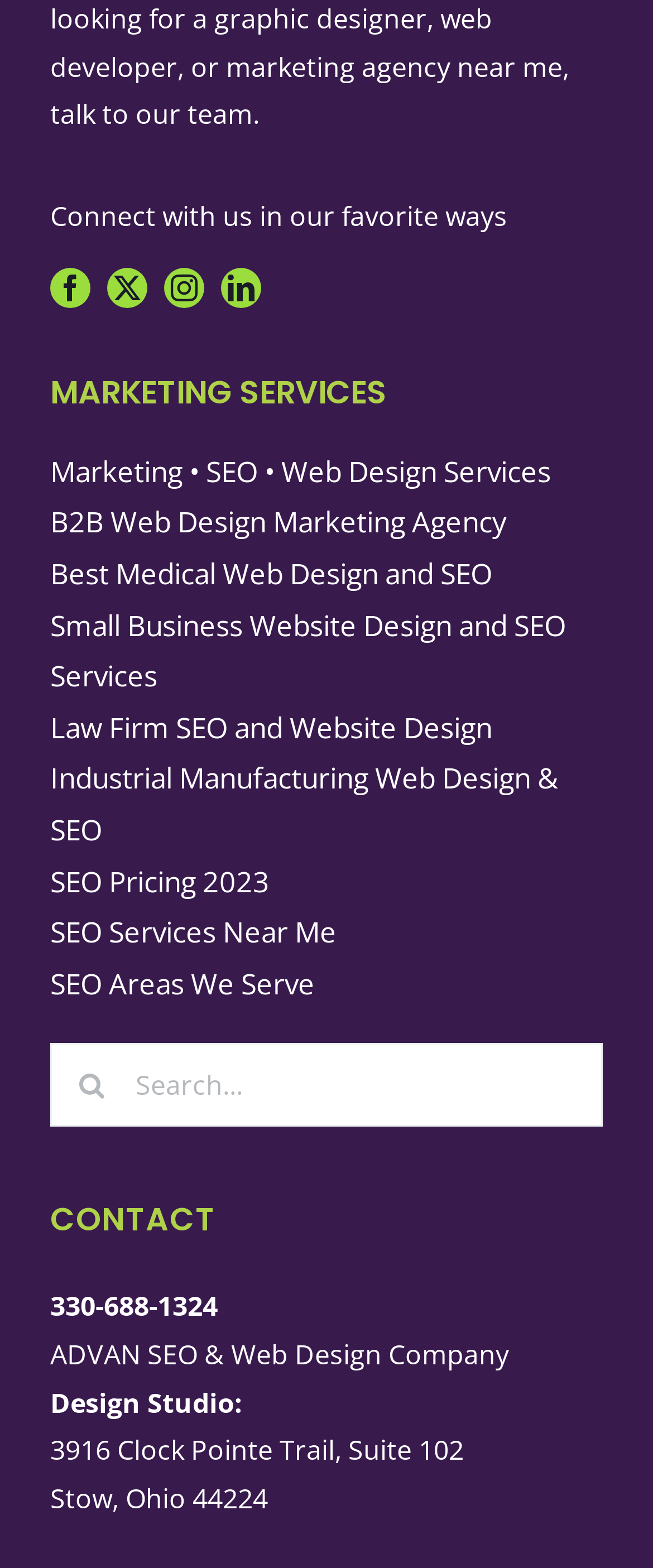What social media platforms are available?
Can you give a detailed and elaborate answer to the question?

The webpage has a section that says 'Connect with us in our favorite ways' and provides links to Facebook, Twitter, Instagram, and LinkedIn, indicating that these social media platforms are available for connection.